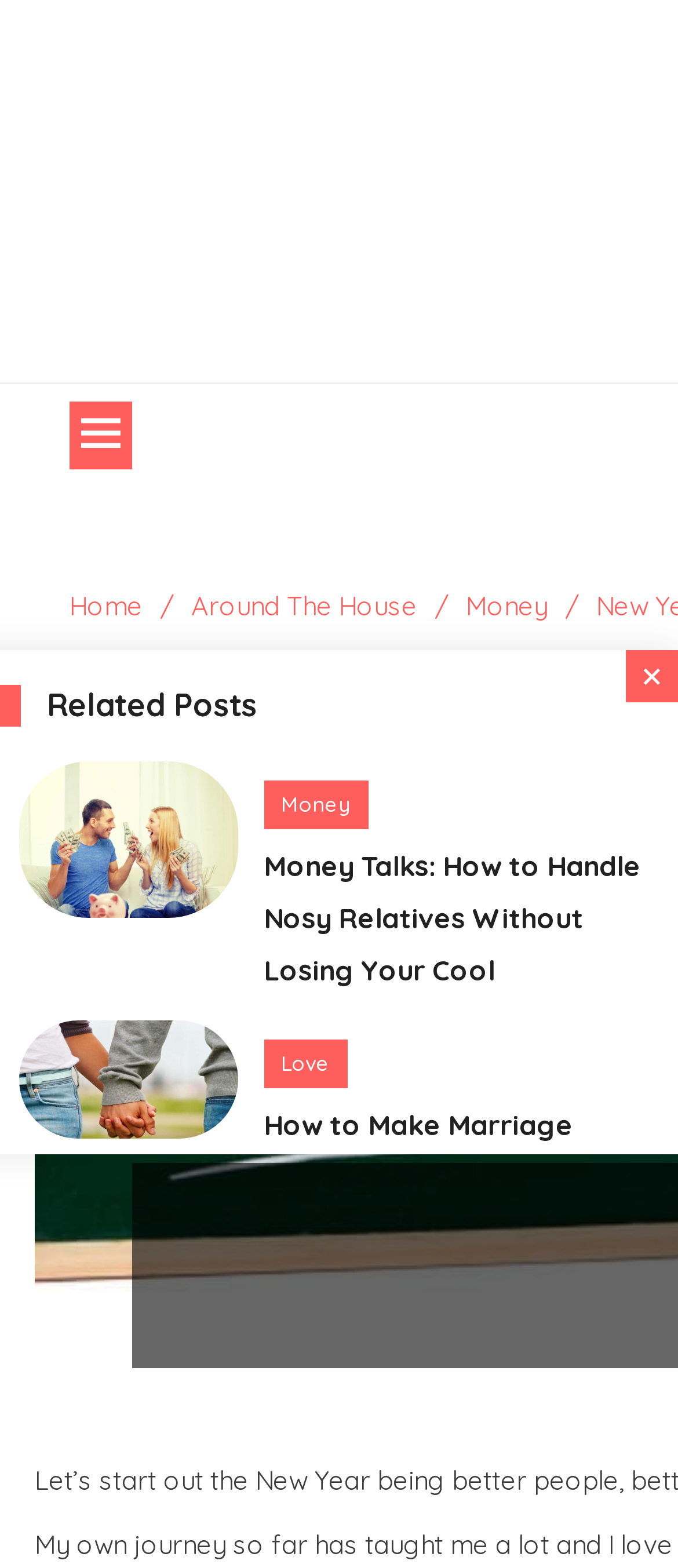Could you indicate the bounding box coordinates of the region to click in order to complete this instruction: "Click the Home button".

[0.103, 0.376, 0.21, 0.397]